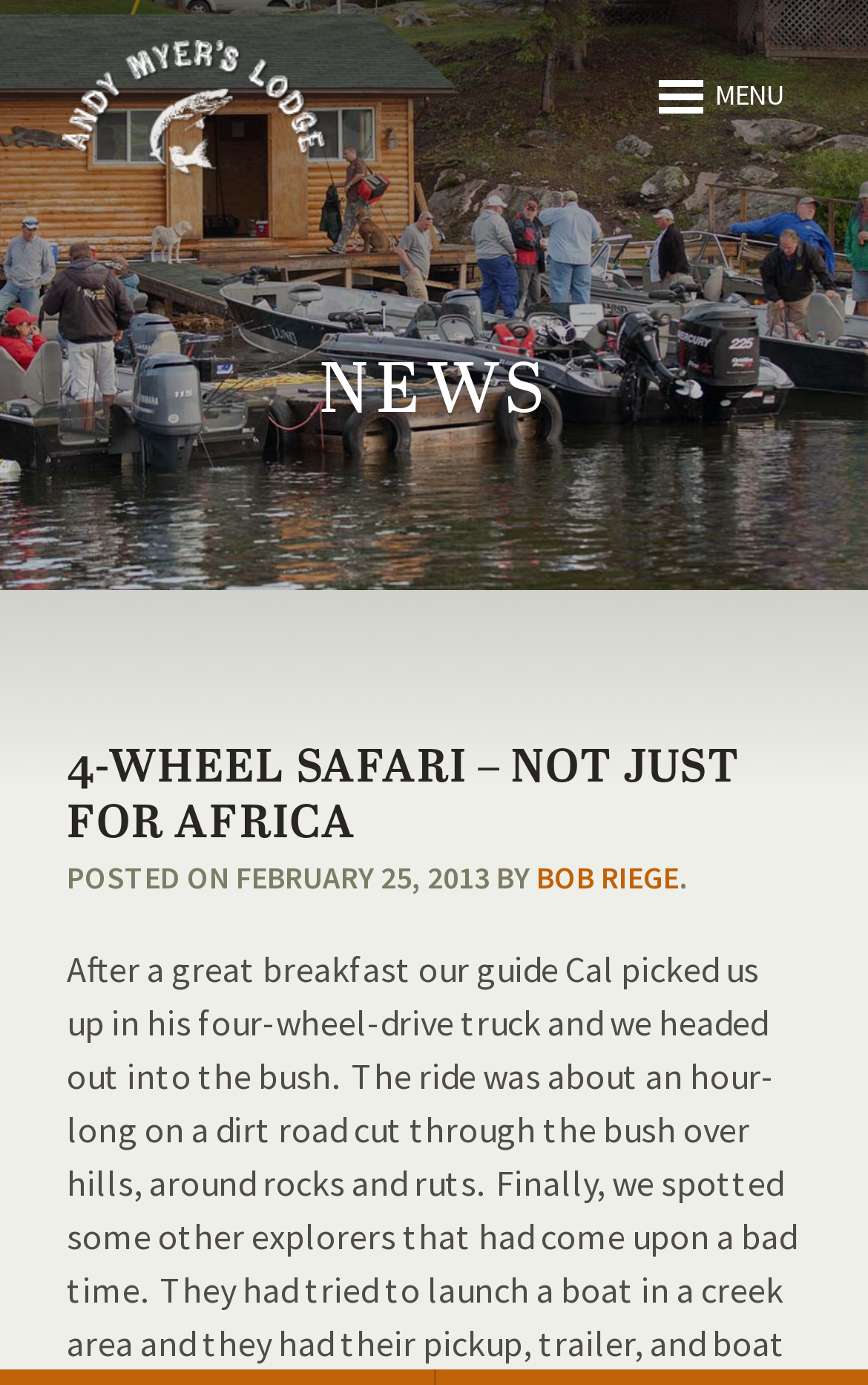Please identify the bounding box coordinates of the element that needs to be clicked to execute the following command: "visit Andy Myers Lodge homepage". Provide the bounding box using four float numbers between 0 and 1, formatted as [left, top, right, bottom].

[0.071, 0.029, 0.377, 0.128]